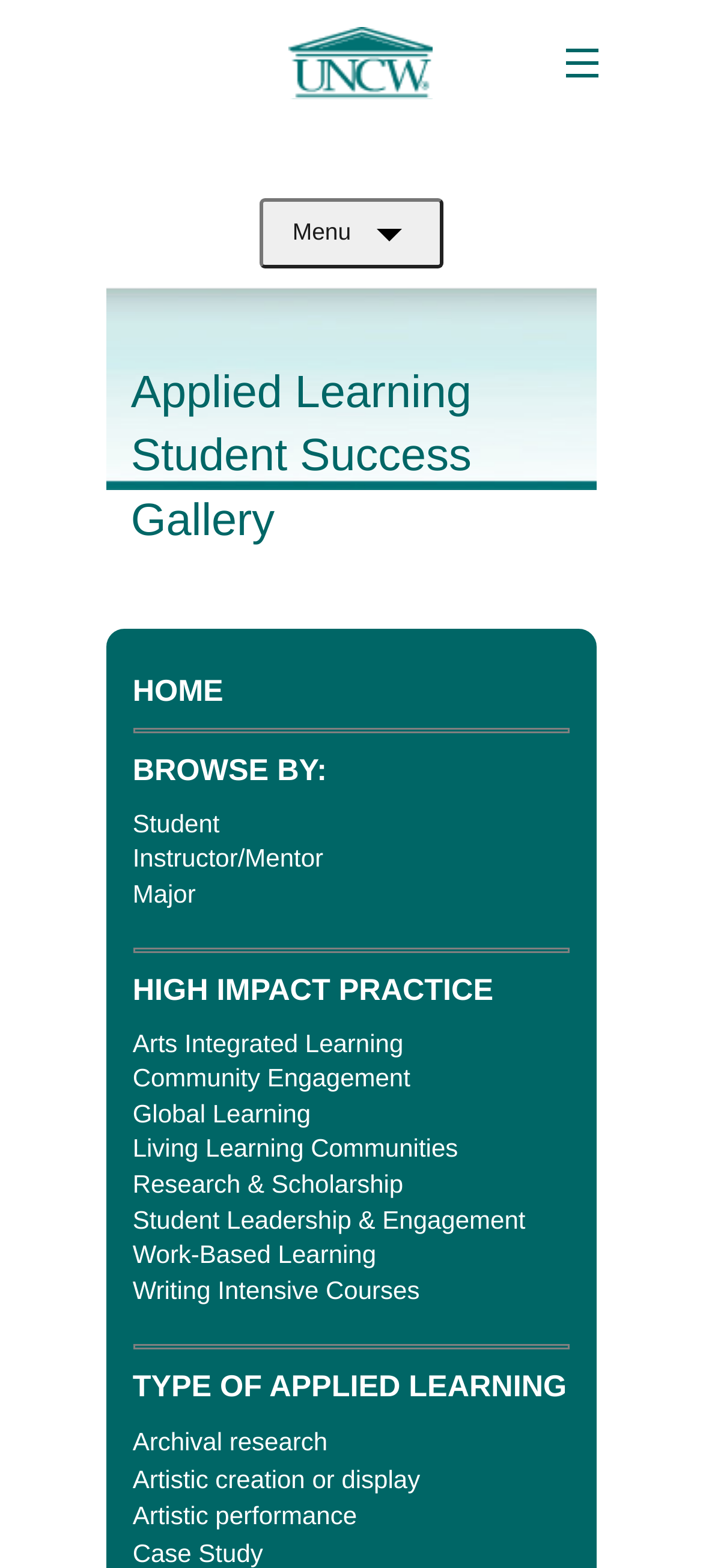Could you find the bounding box coordinates of the clickable area to complete this instruction: "Open the 'Applied Learning Student Success Gallery' menu"?

[0.186, 0.231, 0.814, 0.353]